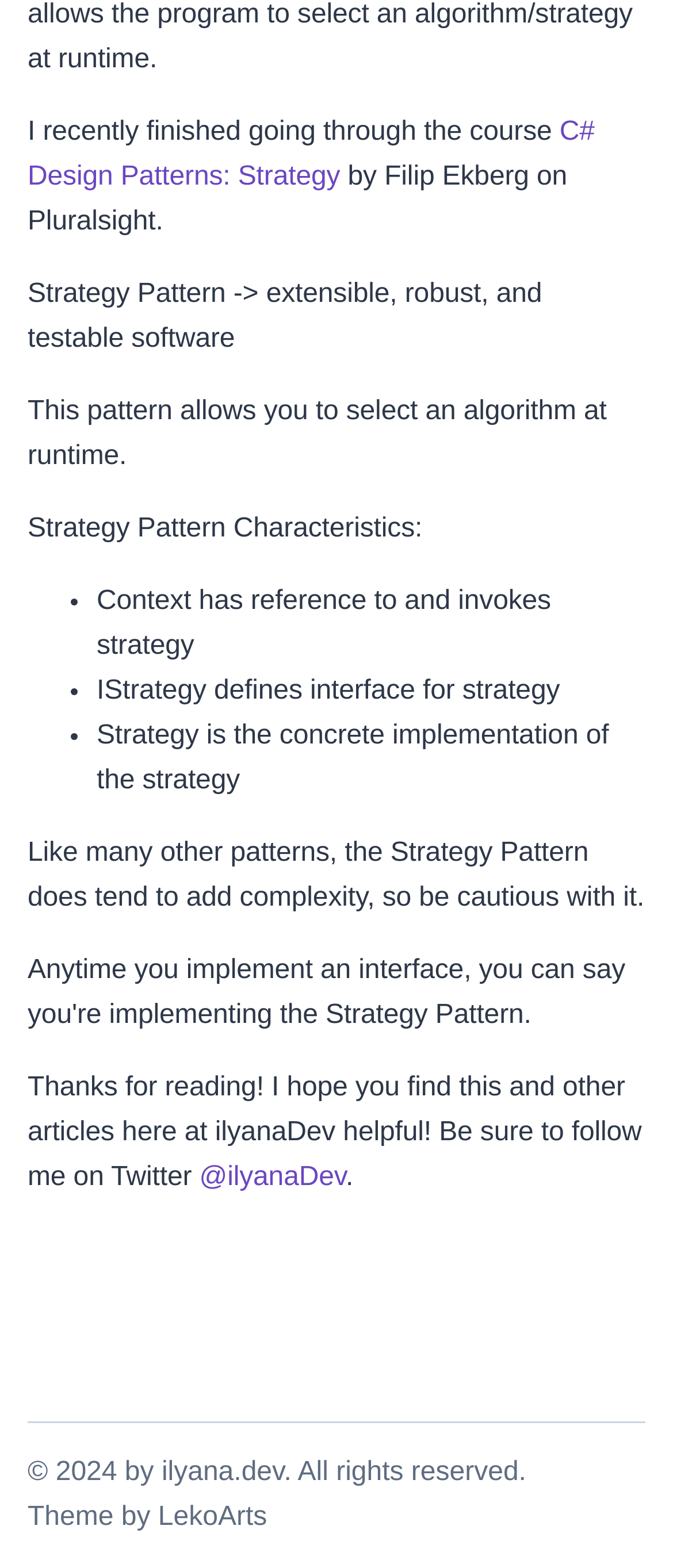Use a single word or phrase to answer the question: 
What is the purpose of the Strategy Pattern?

to select an algorithm at runtime